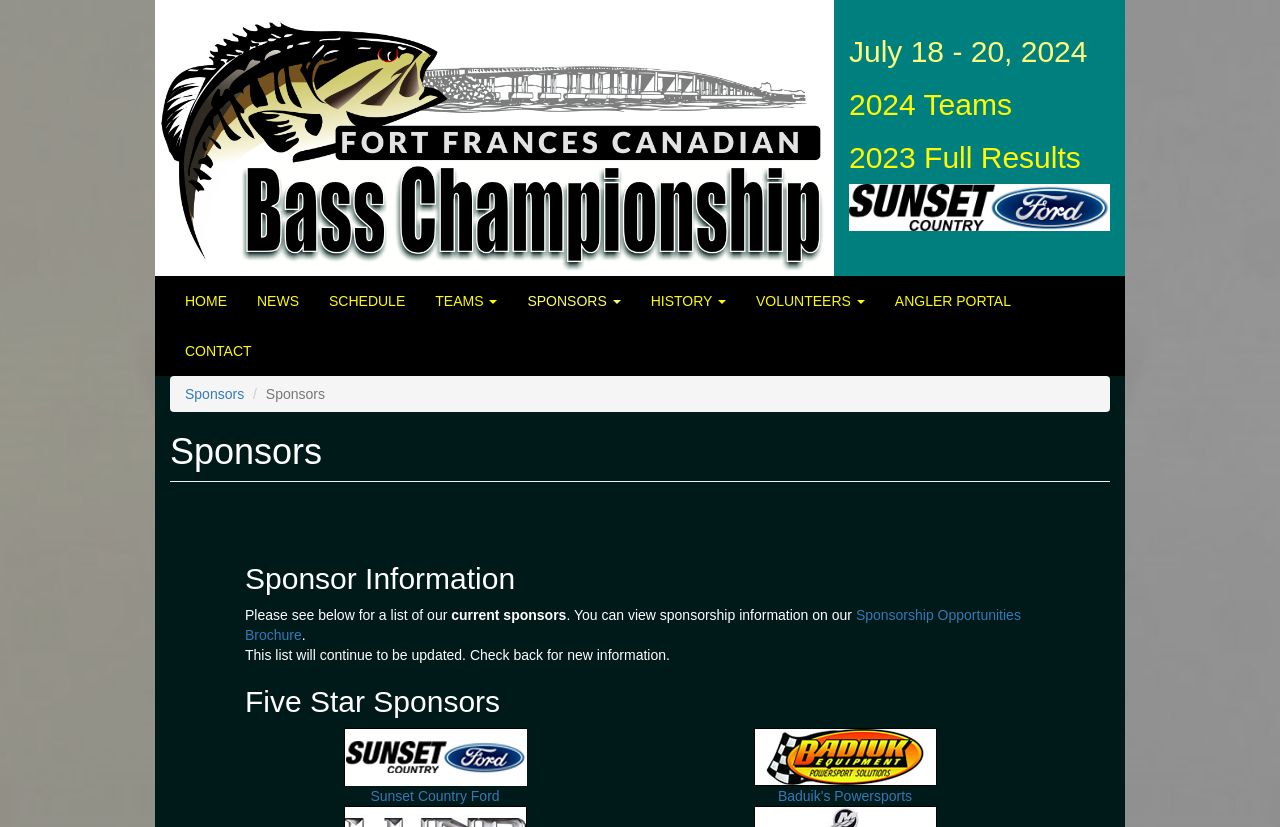Please find the bounding box coordinates of the section that needs to be clicked to achieve this instruction: "Visit the 'Sunset Country Ford' sponsor page".

[0.268, 0.904, 0.411, 0.972]